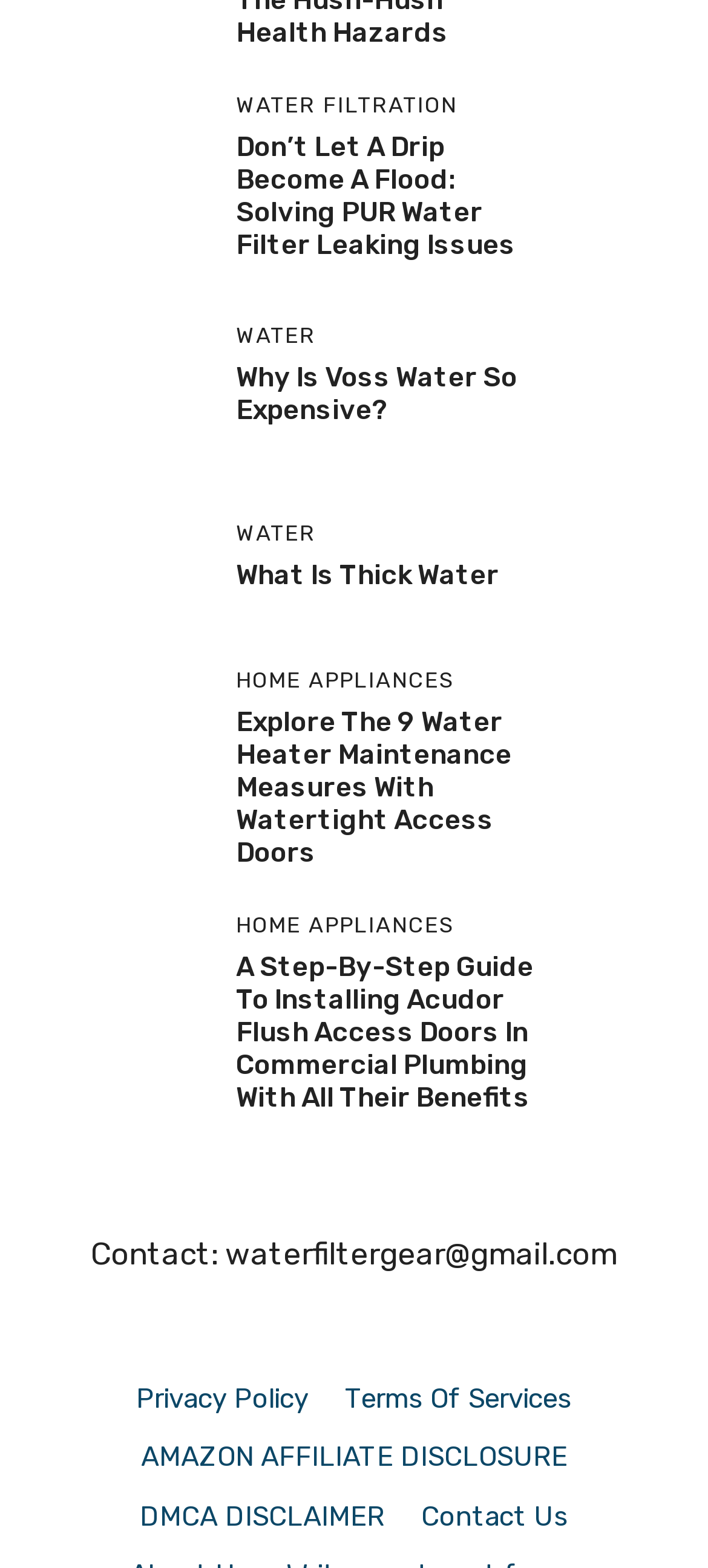What type of content is presented on the webpage?
Refer to the screenshot and deliver a thorough answer to the question presented.

The webpage has multiple headings and links that suggest informative articles on topics related to water filtration and home appliances, indicating that the webpage presents informative content.